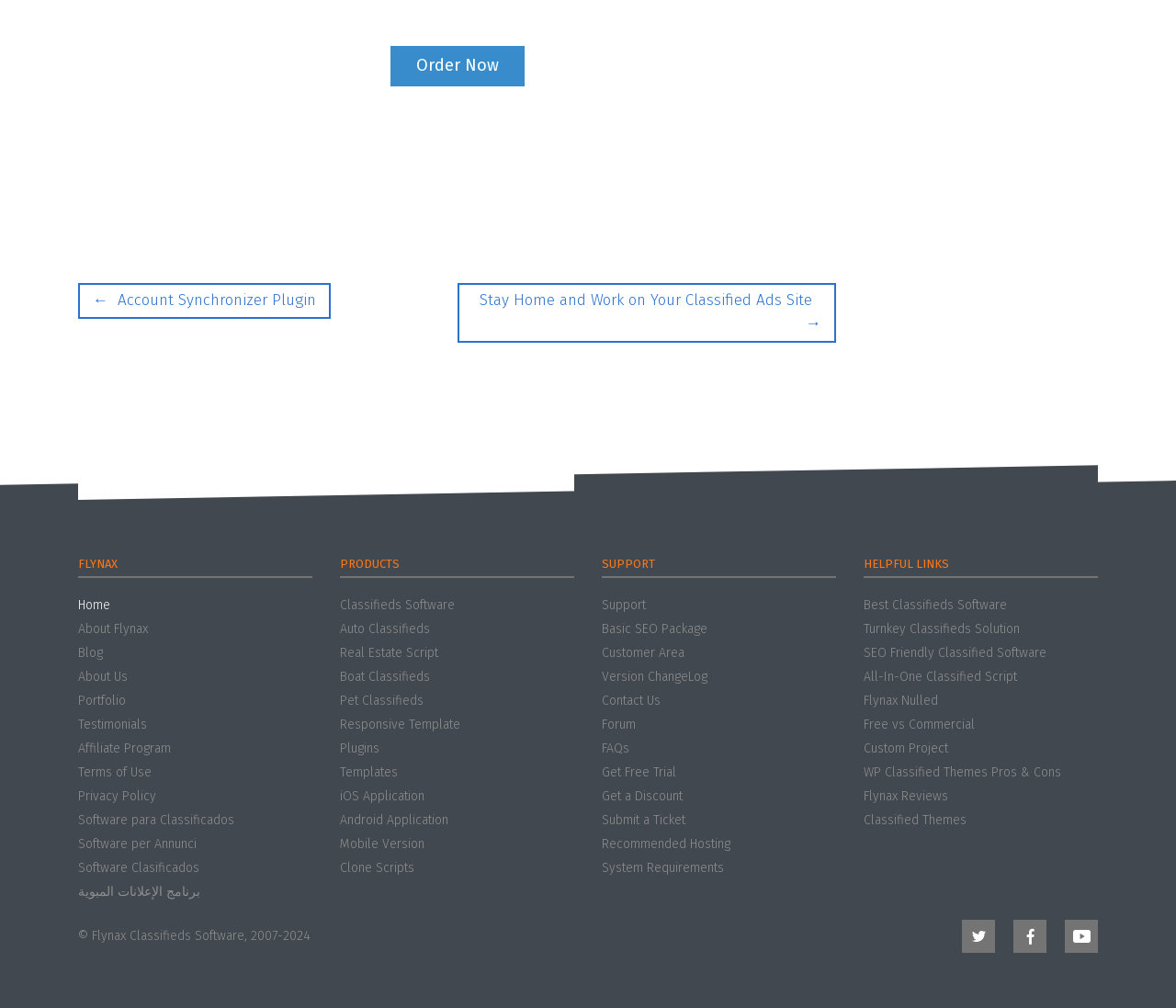Find and provide the bounding box coordinates for the UI element described here: "What Is DMARC?". The coordinates should be given as four float numbers between 0 and 1: [left, top, right, bottom].

None